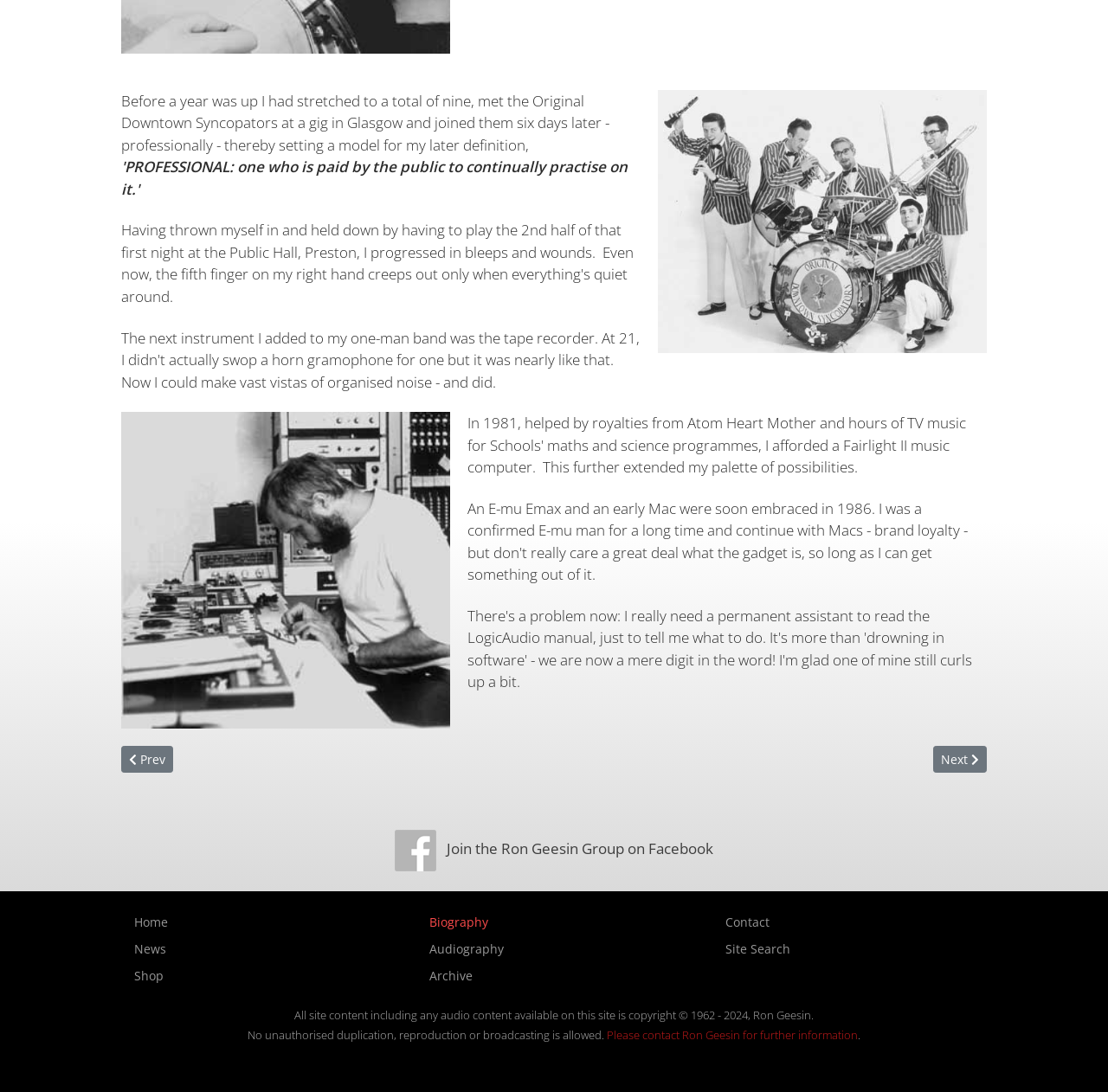Locate the bounding box coordinates of the area you need to click to fulfill this instruction: 'Join the Ron Geesin Group on Facebook'. The coordinates must be in the form of four float numbers ranging from 0 to 1: [left, top, right, bottom].

[0.356, 0.755, 0.644, 0.803]